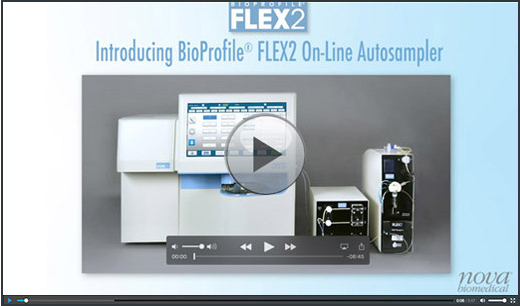What is the purpose of the play button overlay?
Using the visual information, reply with a single word or short phrase.

Part of a video introduction